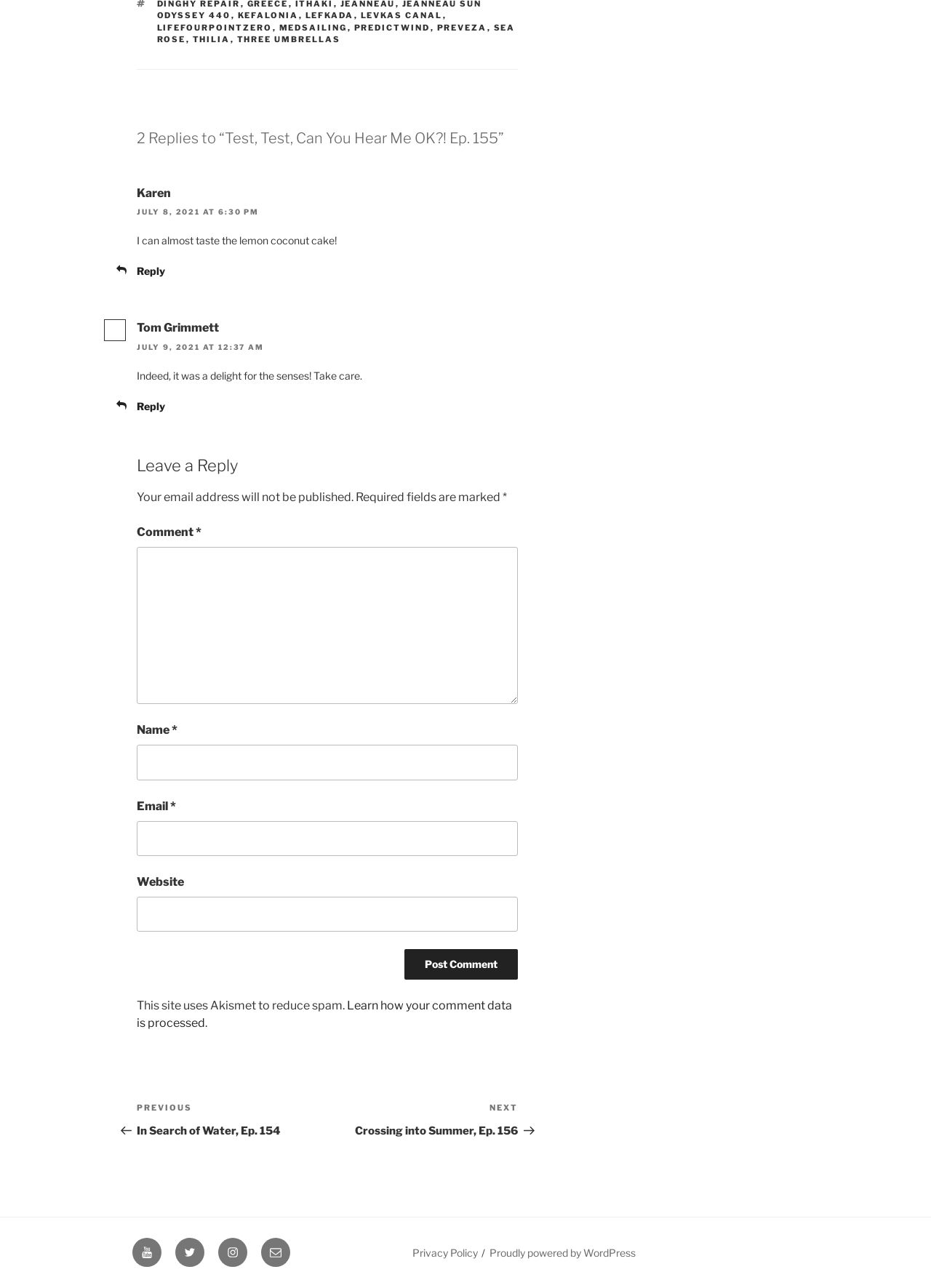What is the name of the first commenter?
Use the image to answer the question with a single word or phrase.

Karen